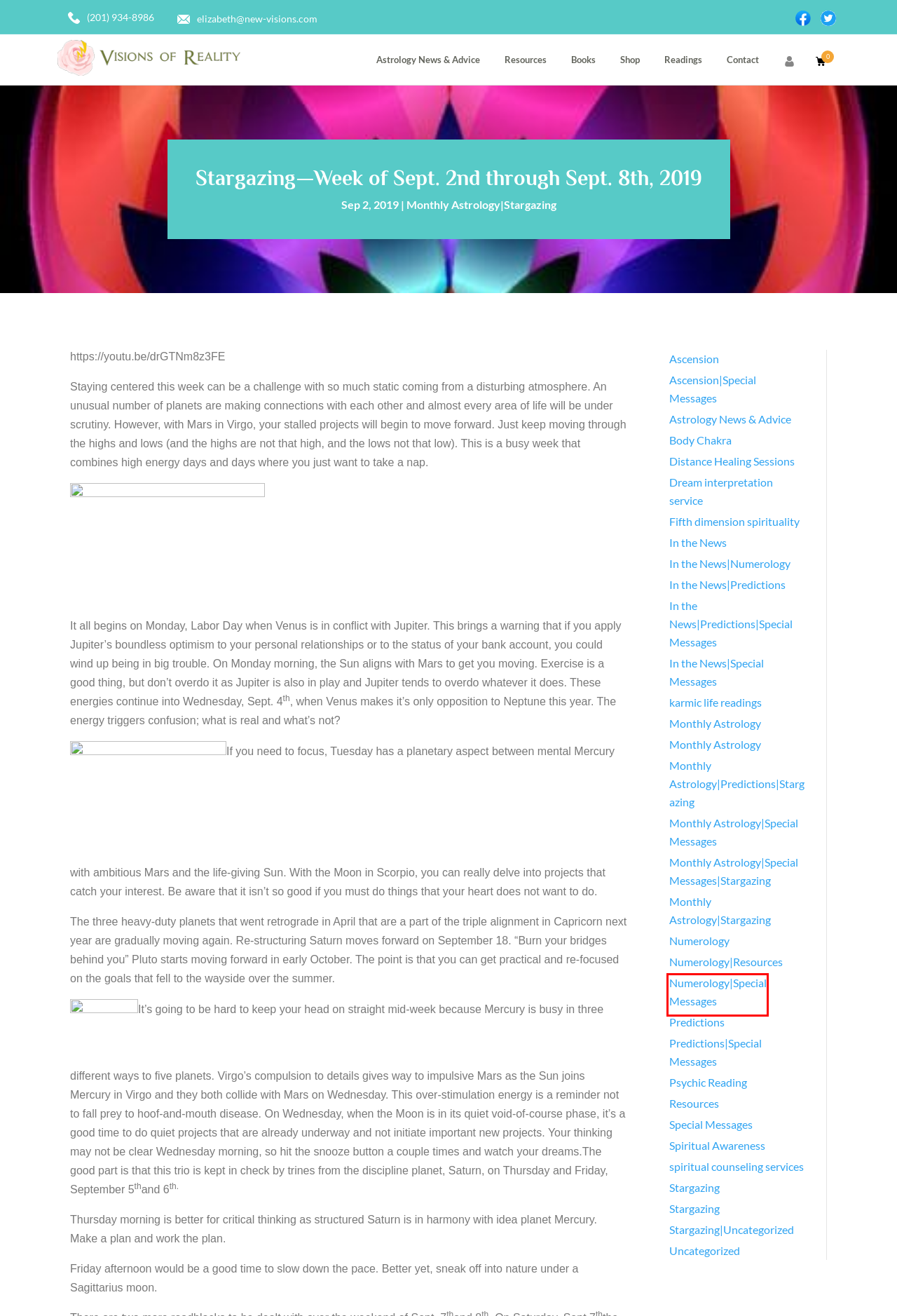You have received a screenshot of a webpage with a red bounding box indicating a UI element. Please determine the most fitting webpage description that matches the new webpage after clicking on the indicated element. The choices are:
A. Predictions Archives  - Vision of reality
B. Body Chakra Archives  - Vision of reality
C. Astrology News & Advice Archives  - Vision of reality
D. Numerology|Special Messages Archives  - Vision of reality
E. Fifth dimension spirituality Archives  - Vision of reality
F. Resources Archives  - Vision of reality
G. Psychic Reading Archives  - Vision of reality
H. Monthly Astrology Archives  - Vision of reality

D